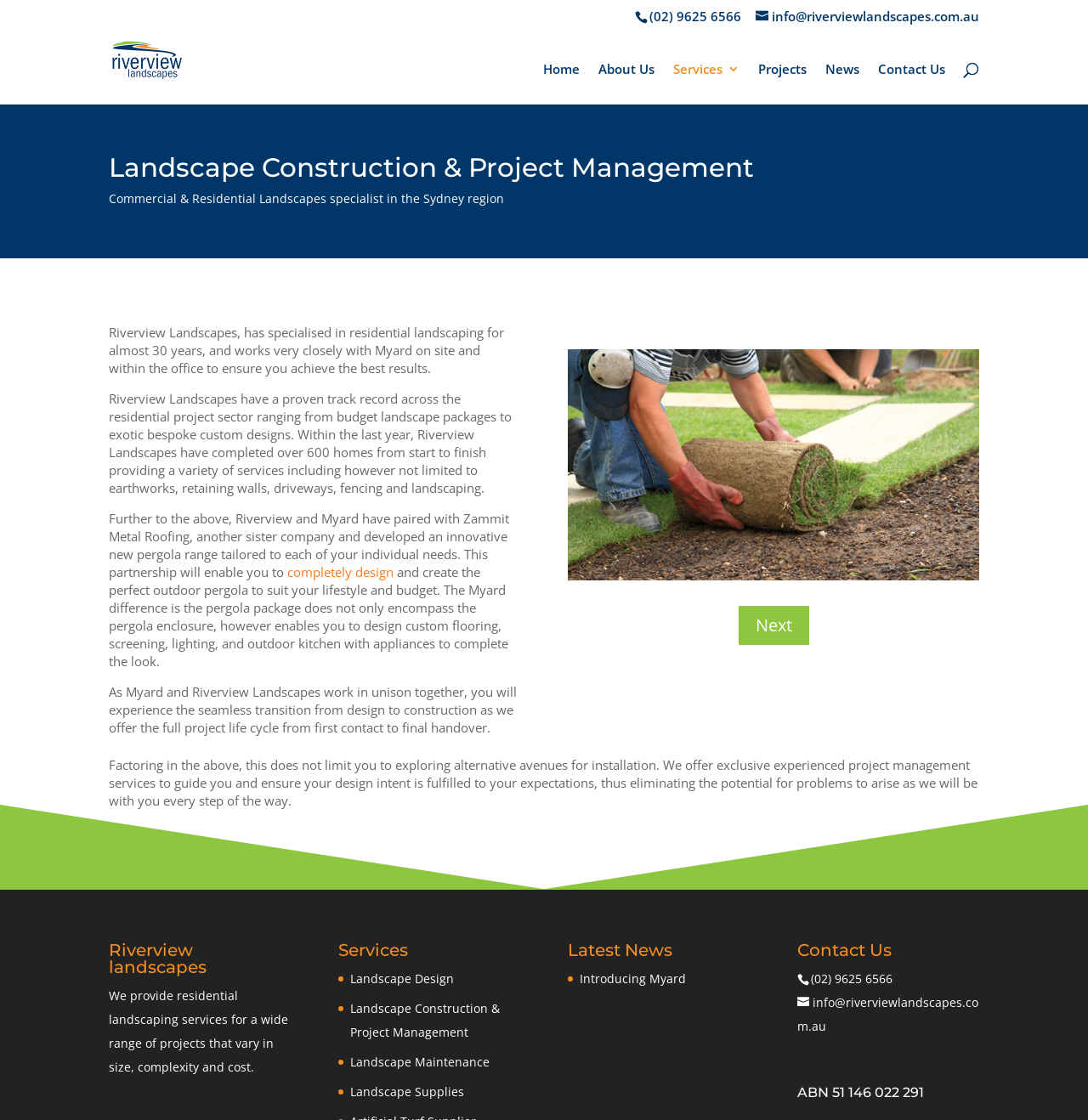Use a single word or phrase to answer the following:
What services does Riverview Landscapes provide?

Landscape Design, Construction, Maintenance, and Supplies